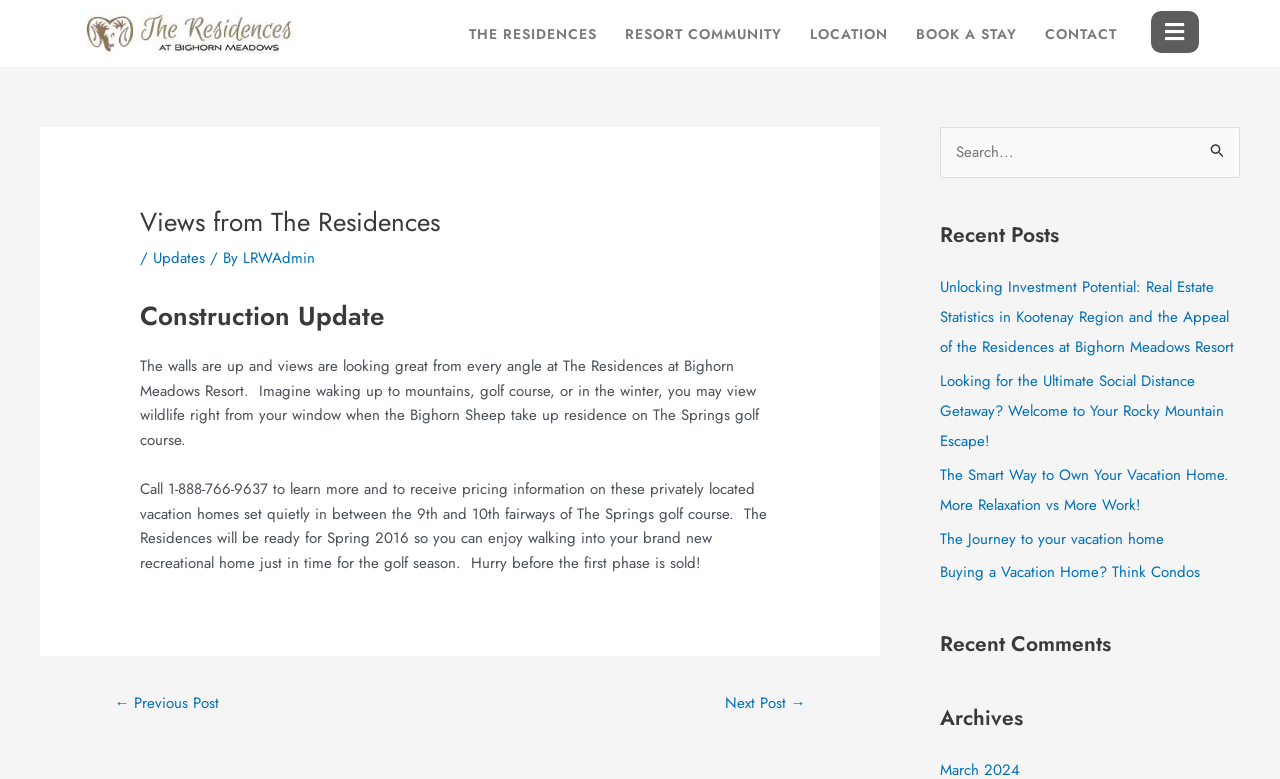Please give a succinct answer using a single word or phrase:
What is the name of the golf course?

The Springs golf course